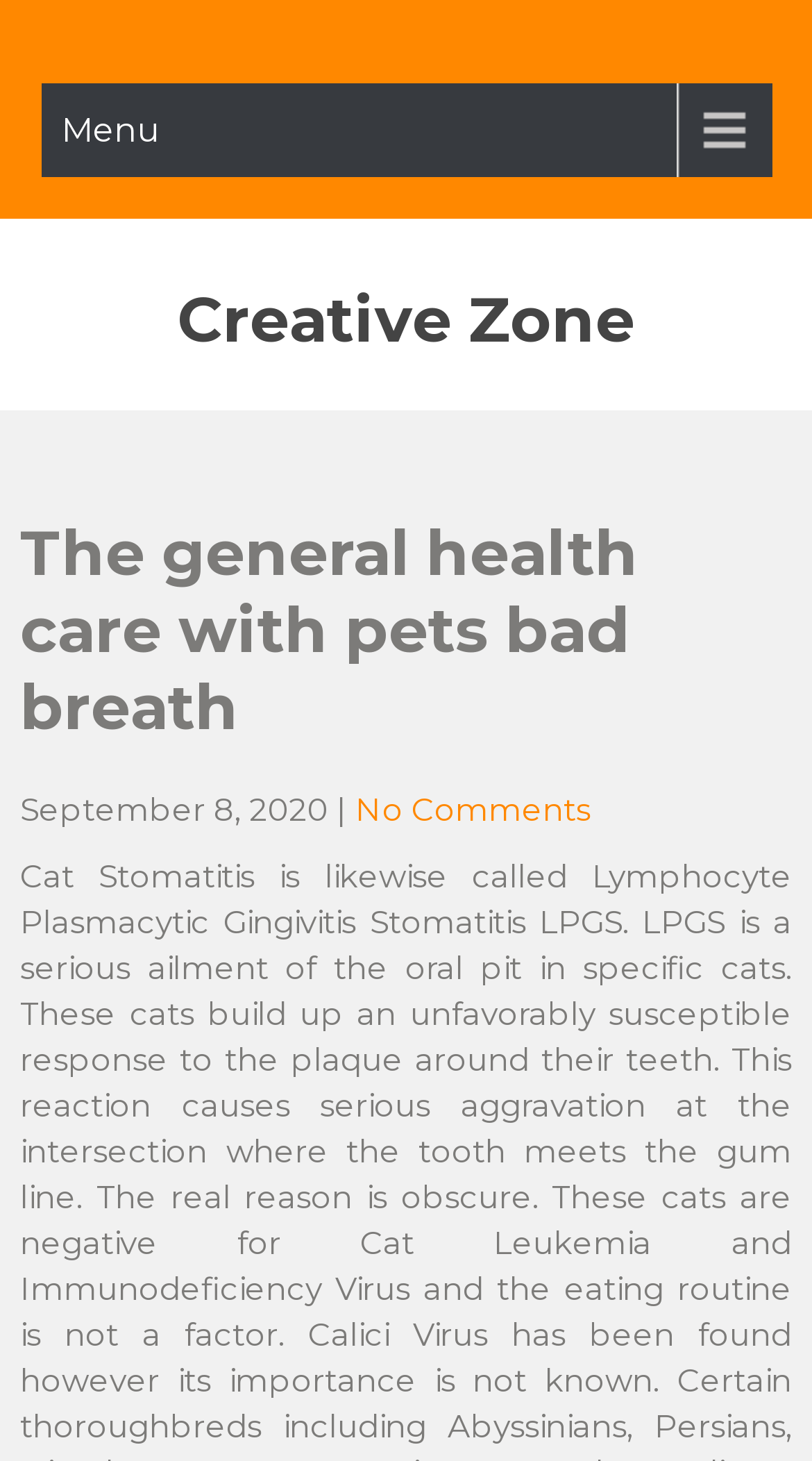Determine the bounding box coordinates of the UI element described below. Use the format (top-left x, top-left y, bottom-right x, bottom-right y) with floating point numbers between 0 and 1: Menu

[0.05, 0.057, 0.95, 0.121]